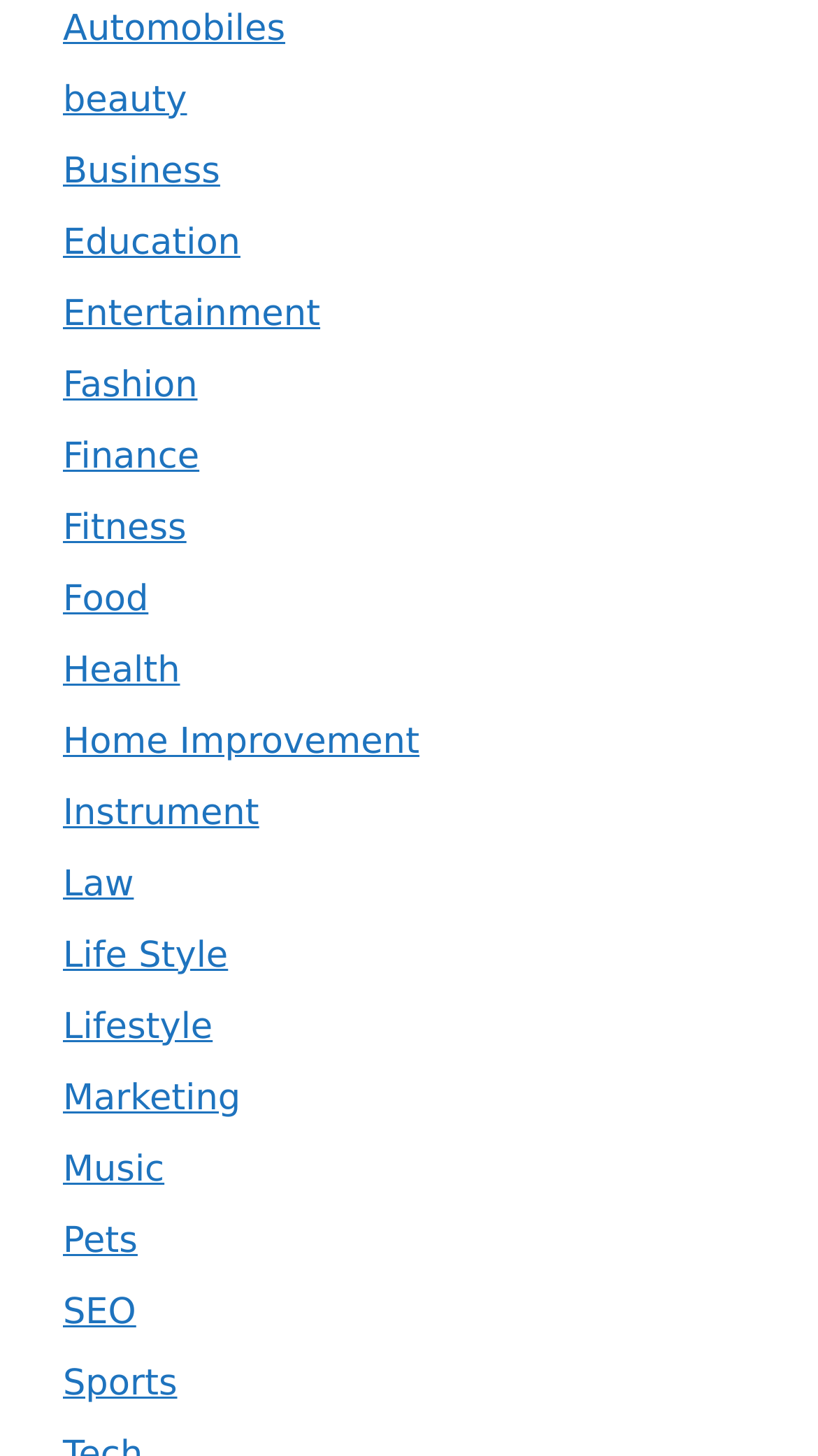Please respond to the question using a single word or phrase:
How many categories are related to lifestyle on the webpage?

2